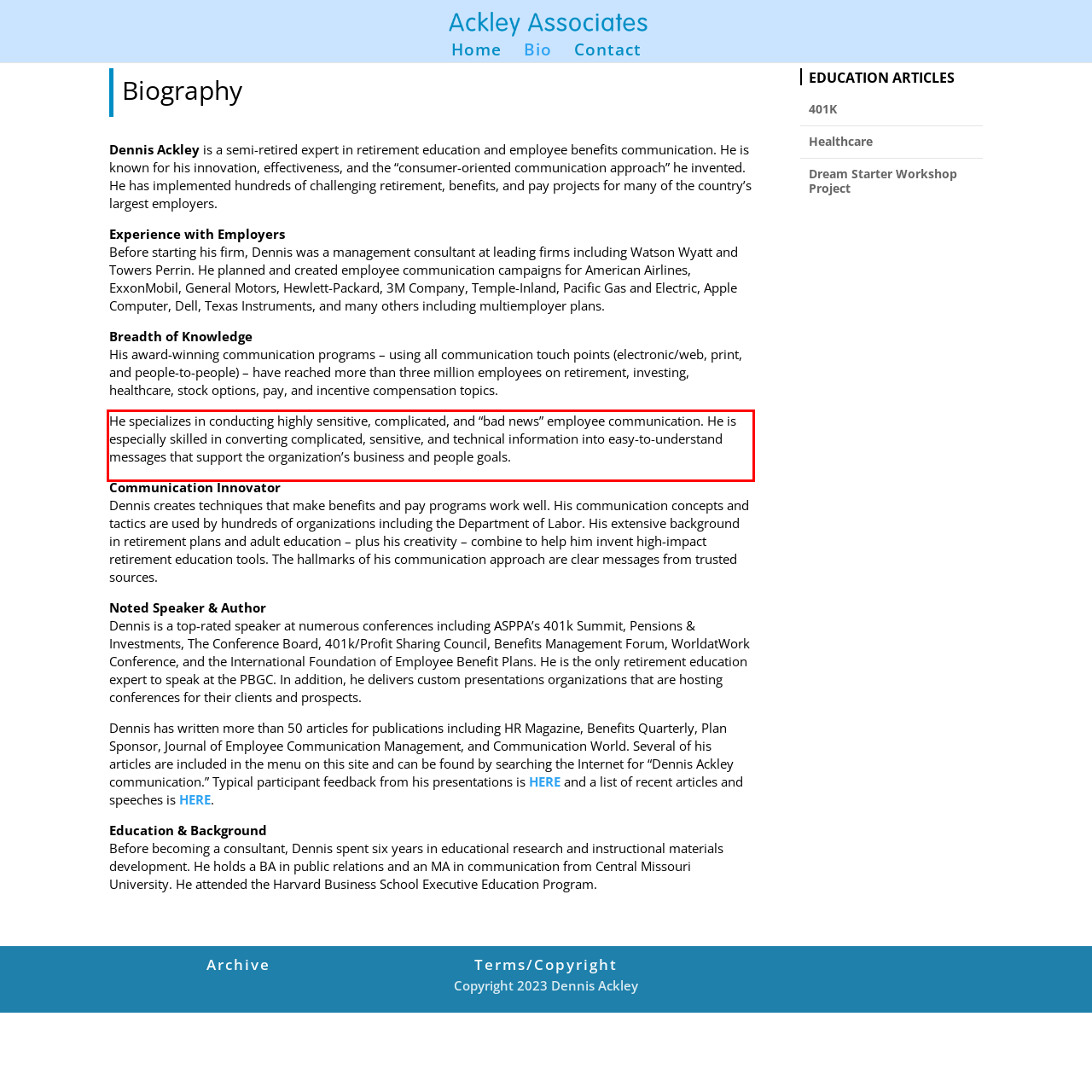From the given screenshot of a webpage, identify the red bounding box and extract the text content within it.

He specializes in conducting highly sensitive, complicated, and “bad news” employee communication. He is especially skilled in converting complicated, sensitive, and technical information into easy-to-understand messages that support the organization’s business and people goals.